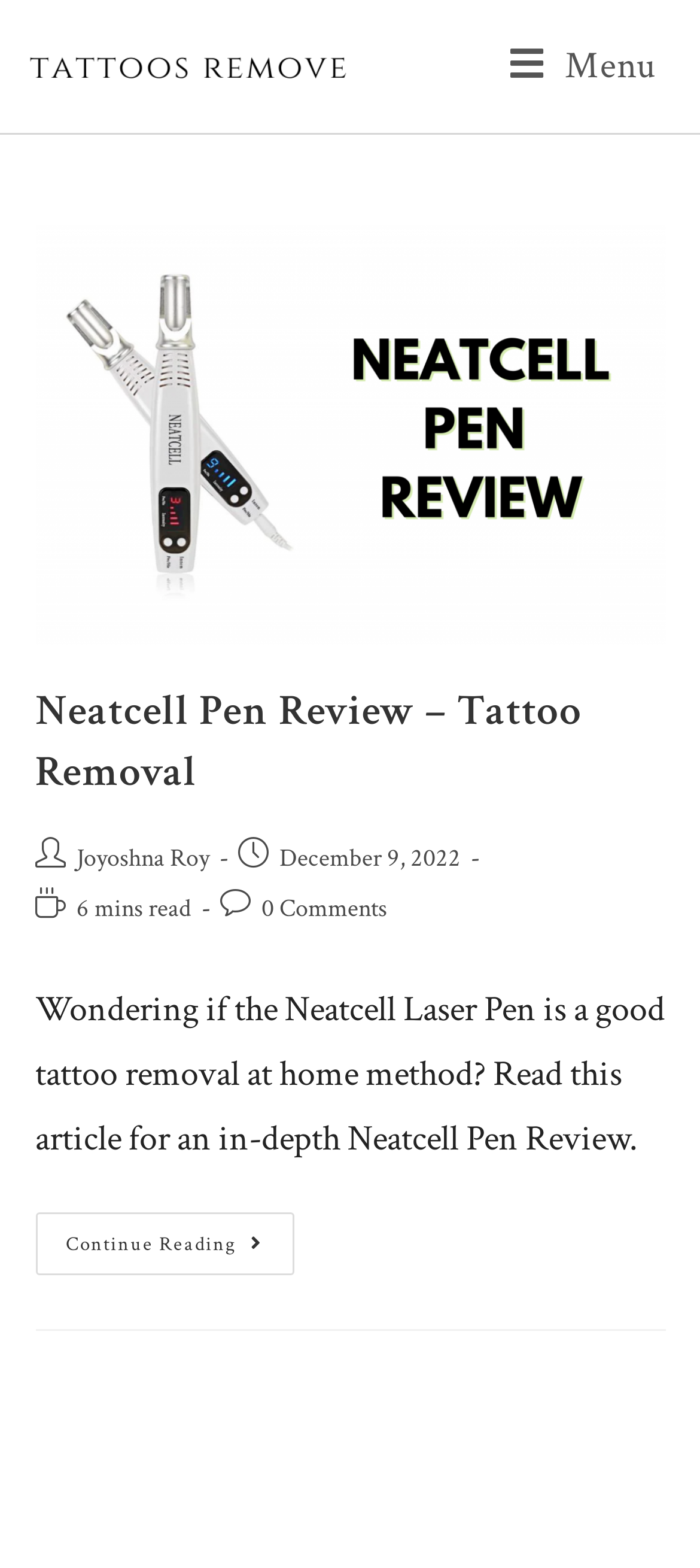Please provide the main heading of the webpage content.

Neatcell Pen Review – Tattoo Removal